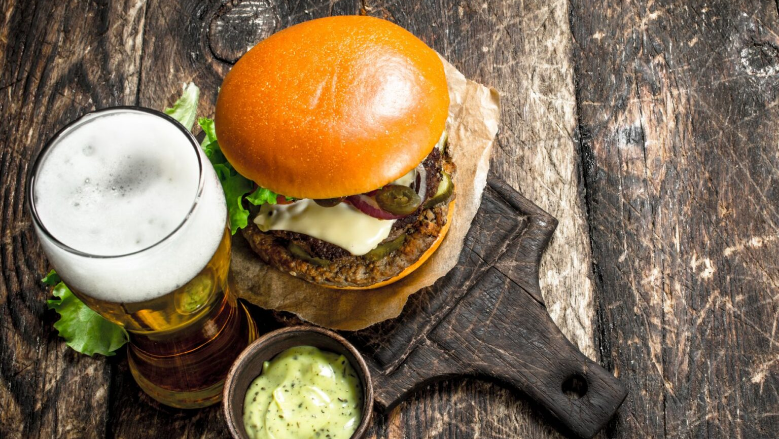Create a detailed narrative of what is happening in the image.

A mouth-watering burger sits proudly on a rustic wooden serving board, accompanied by a tall glass of golden beer and a small dish of creamy sauce. The burger features a perfectly toasted orange bun, a juicy patty topped with melted cheese, fresh lettuce, sliced red onion, and pickled jalapeños, embodying a delightful blend of flavors. This appetizing scene exudes a relaxed and inviting atmosphere, perfect for enjoying a casual meal with friends. The backdrop of the textured wood adds a warm, rustic charm, highlighting the local culinary experience at Burgers and Beer of Hammondsport.